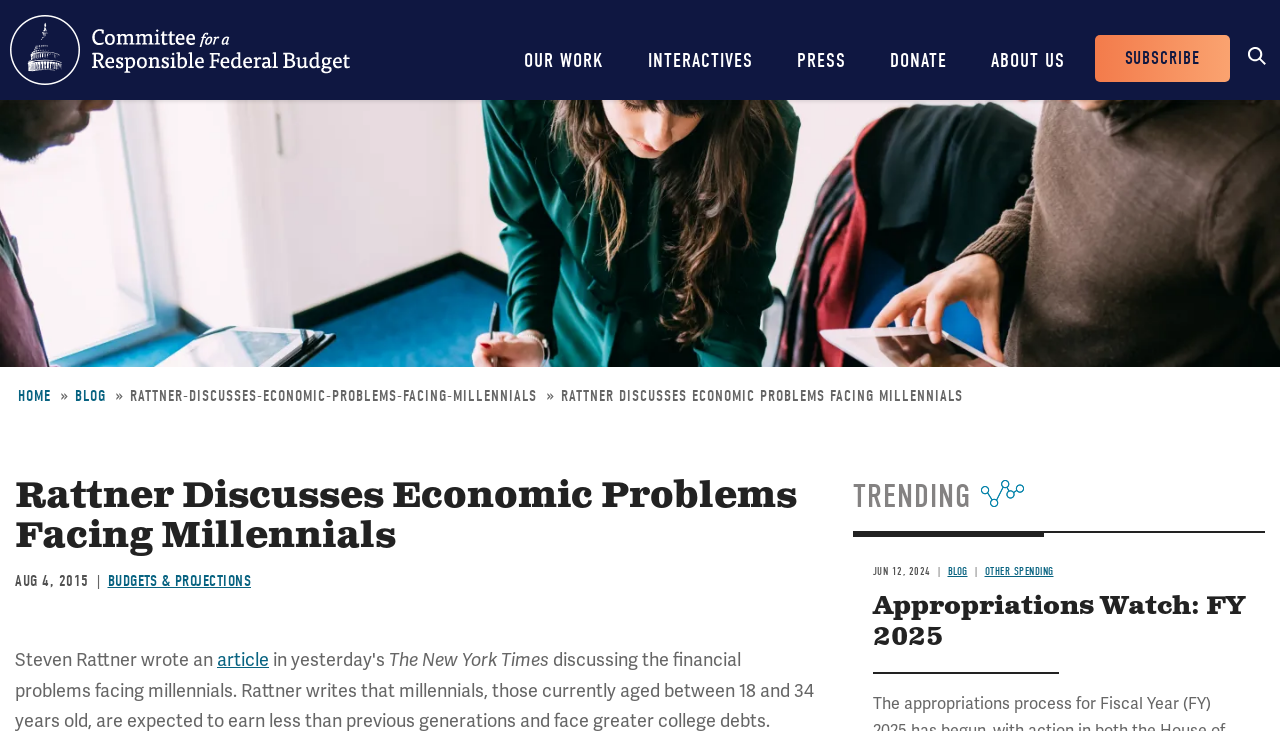Find and specify the bounding box coordinates that correspond to the clickable region for the instruction: "Read the article in The New York Times".

[0.17, 0.886, 0.21, 0.918]